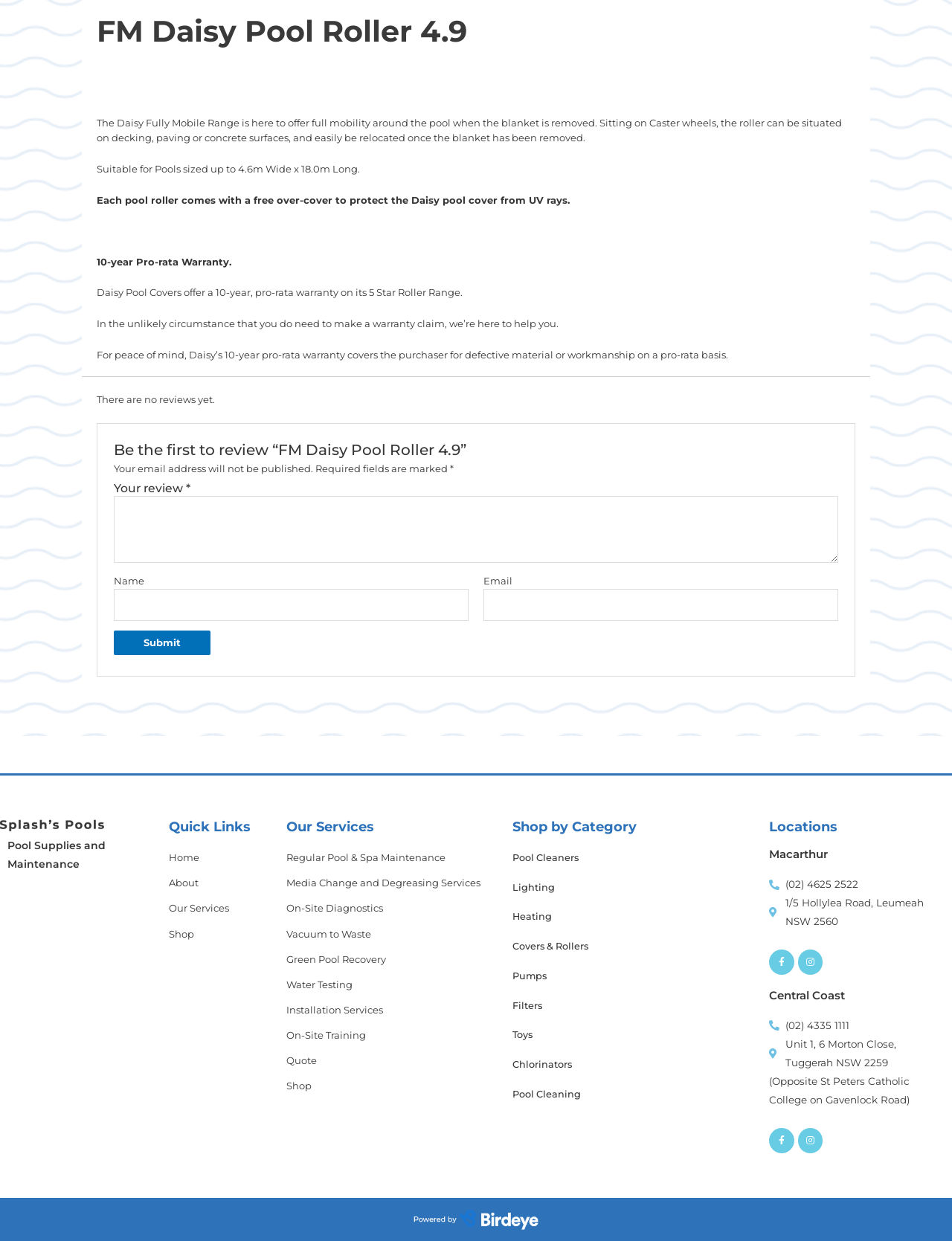Locate the bounding box coordinates of the clickable part needed for the task: "Go to the home page".

[0.177, 0.684, 0.285, 0.698]